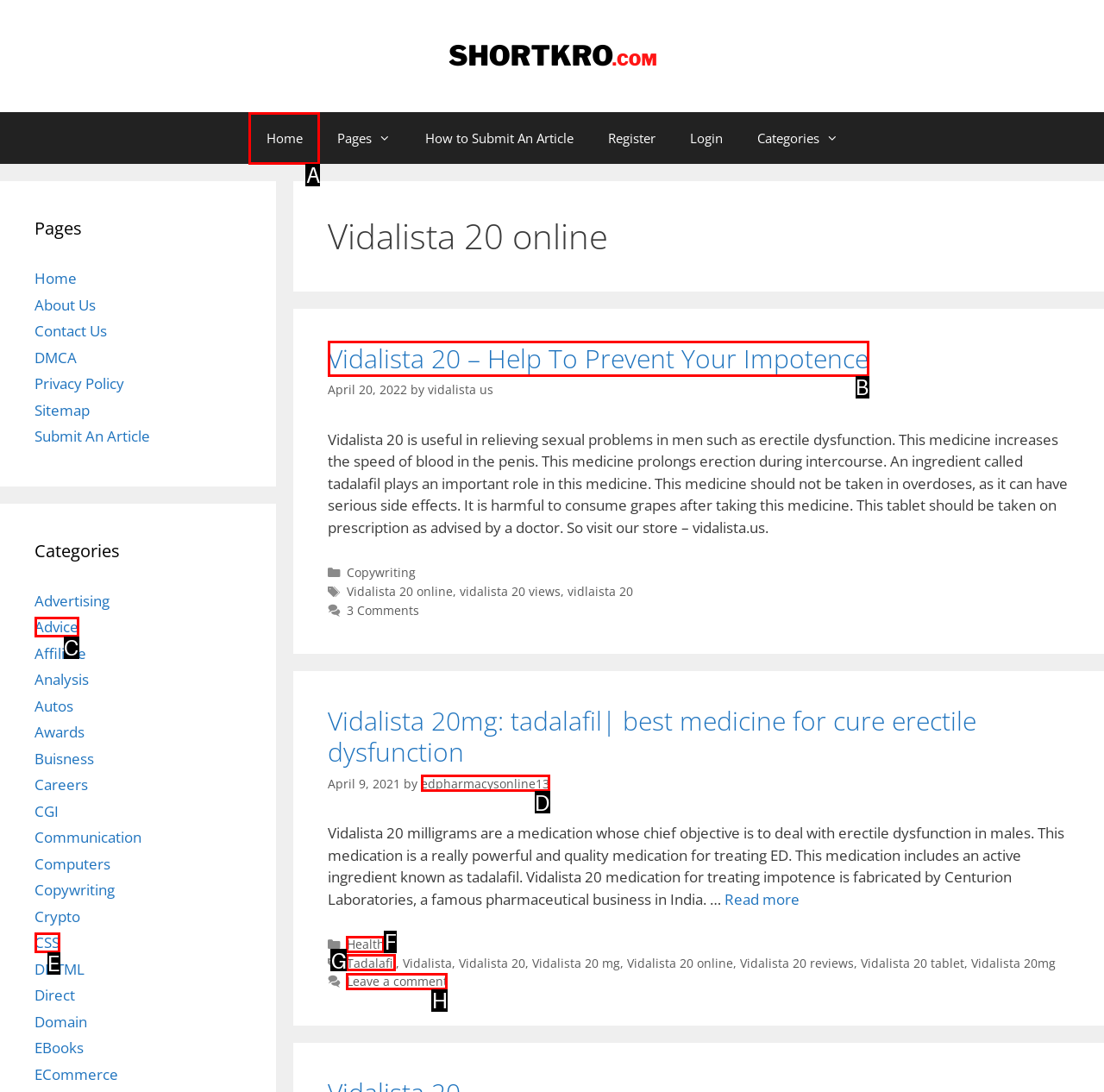Identify the letter that best matches this UI element description: Tadalafil
Answer with the letter from the given options.

G